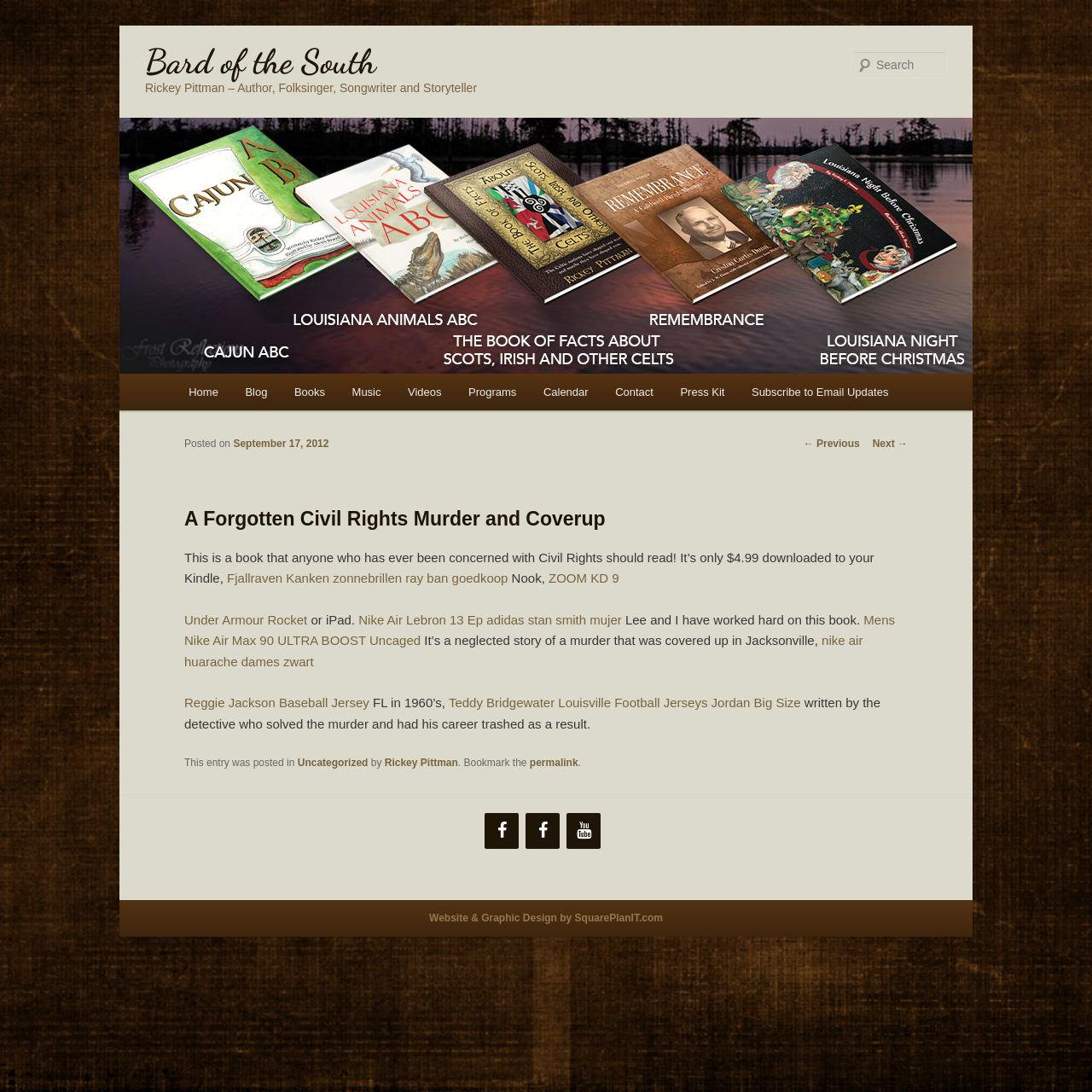What is the type of device mentioned in the book?
Please provide a single word or phrase in response based on the screenshot.

Kindle